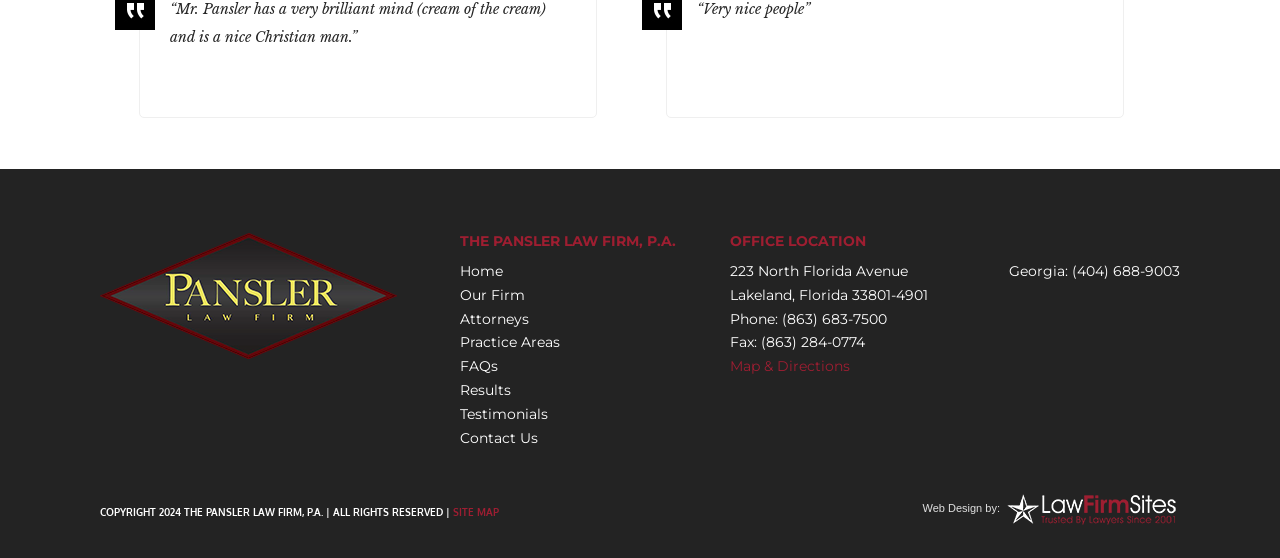Determine the bounding box coordinates for the area that should be clicked to carry out the following instruction: "Click the 'Home' link".

[0.359, 0.469, 0.393, 0.502]